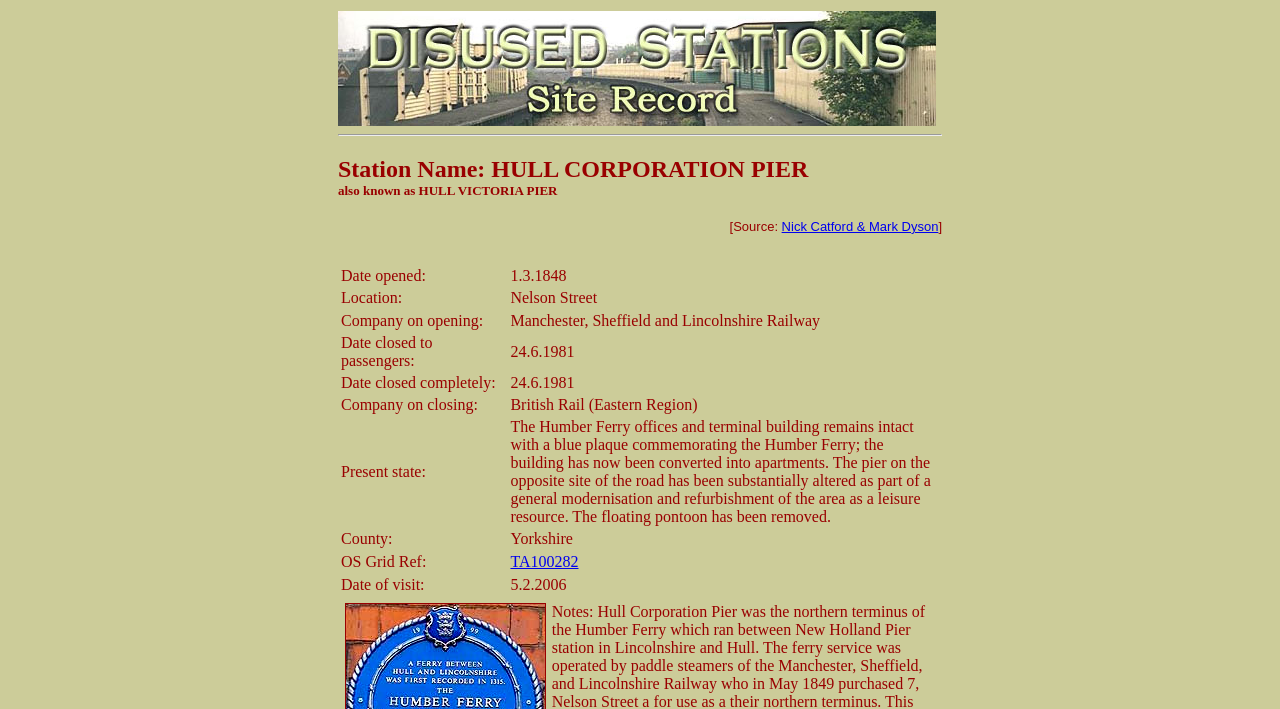With reference to the image, please provide a detailed answer to the following question: When was the station opened?

The question asks for the date when the station was opened, which can be found in the table cell '1.3.1848' under the 'Date opened:' column.